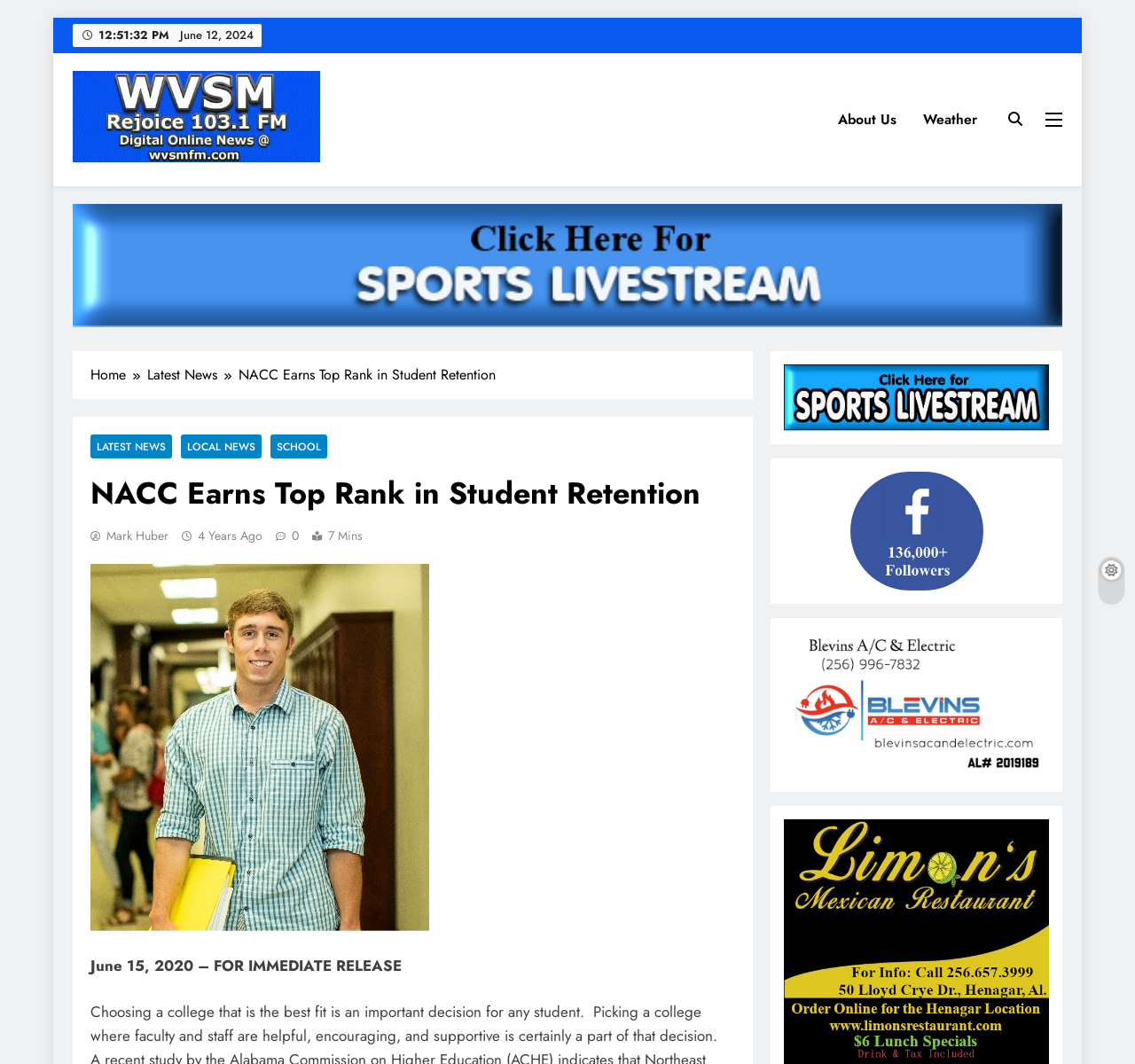Bounding box coordinates must be specified in the format (top-left x, top-left y, bottom-right x, bottom-right y). All values should be floating point numbers between 0 and 1. What are the bounding box coordinates of the UI element described as: Weather

[0.801, 0.09, 0.873, 0.135]